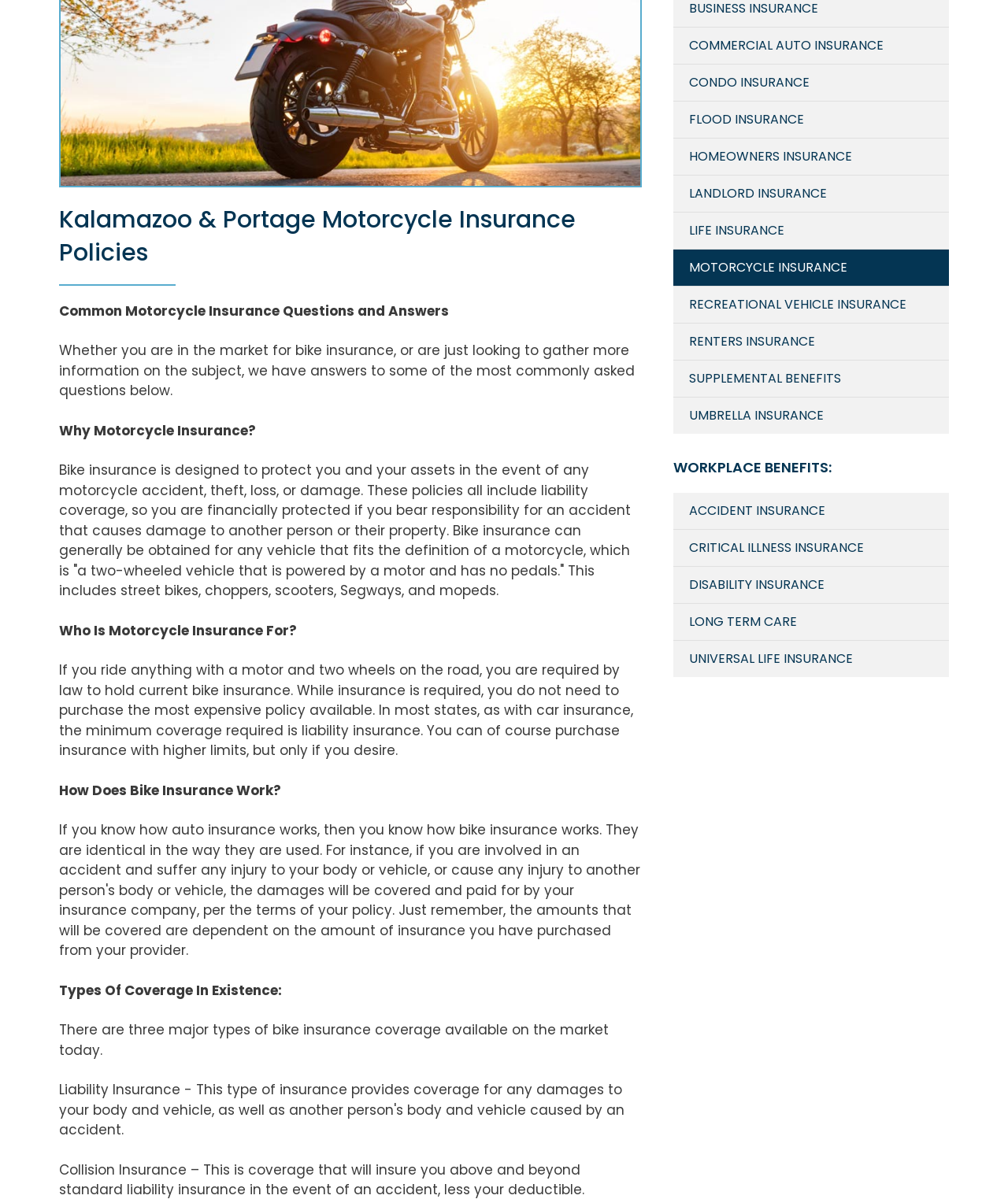Identify the bounding box coordinates for the UI element that matches this description: "Flood Insurance".

[0.668, 0.084, 0.941, 0.115]